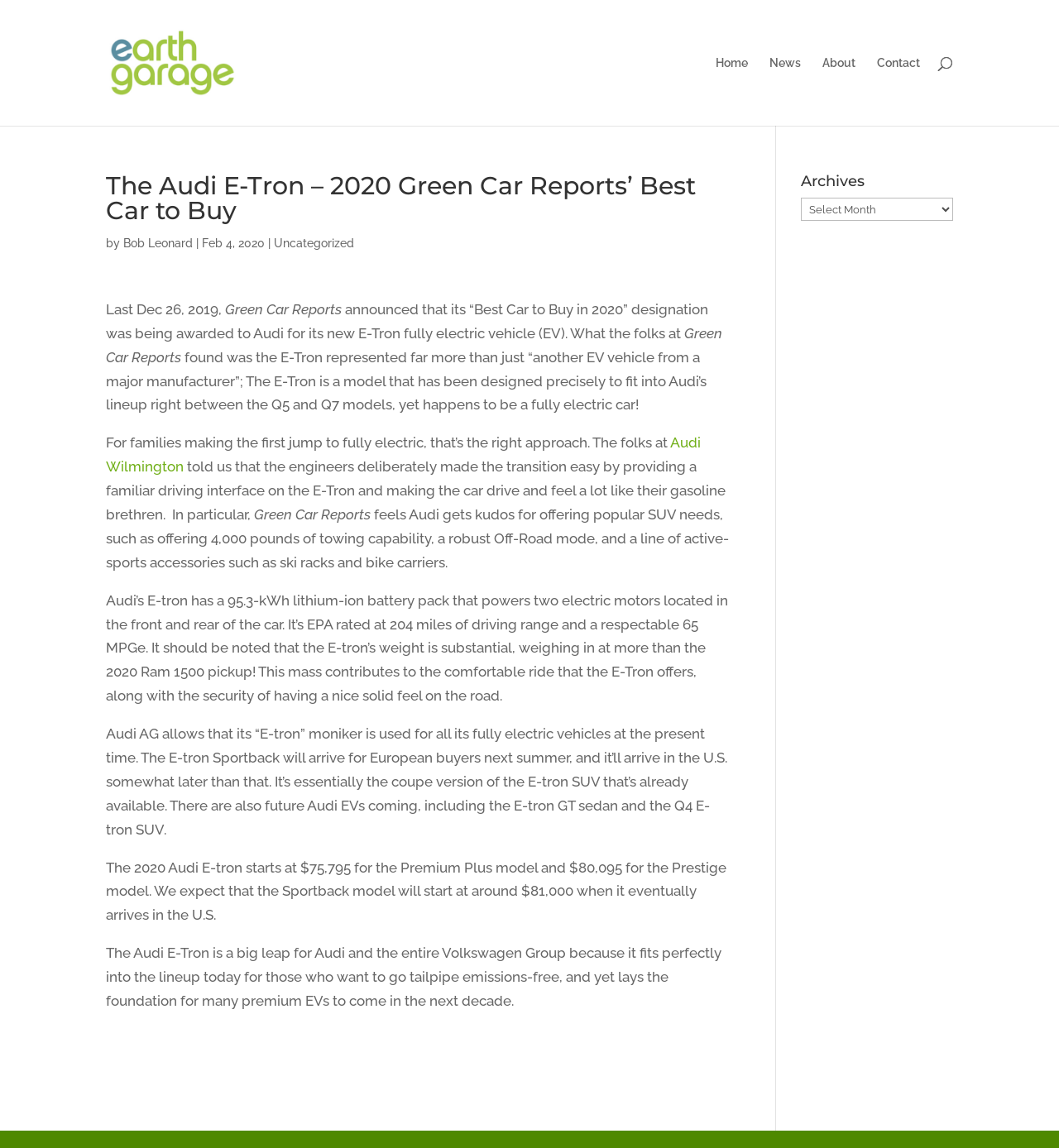Illustrate the webpage thoroughly, mentioning all important details.

The webpage is about the Audi E-Tron, a fully electric vehicle that was awarded the "Best Car to Buy in 2020" designation by Green Car Reports. At the top left of the page, there is a logo and a link to "Earthgarage.com". On the top right, there are four links: "Home", "News", "About", and "Contact". Below these links, there is a search bar that spans across the page.

The main content of the page is an article about the Audi E-Tron. The article title, "The Audi E-Tron – 2020 Green Car Reports’ Best Car to Buy", is located at the top of the article section. Below the title, there is a byline with the author's name, "Bob Leonard", and the date "Feb 4, 2020". The article text is divided into several paragraphs, which describe the features and benefits of the Audi E-Tron, including its design, performance, and capabilities.

On the right side of the page, there is a section with the heading "Archives", which contains a combobox with a dropdown menu. The article text continues below this section, discussing the Audi E-Tron's features, such as its battery pack, electric motors, and towing capability. The article also mentions the E-Tron's weight, ride comfort, and security features. Additionally, it discusses the availability of the E-Tron Sportback and other future Audi EVs.

At the bottom of the page, the article concludes by highlighting the significance of the Audi E-Tron for Audi and the Volkswagen Group, as it marks a major step towards premium electric vehicles. The prices of the E-Tron models are also mentioned, ranging from $75,795 to $80,095.